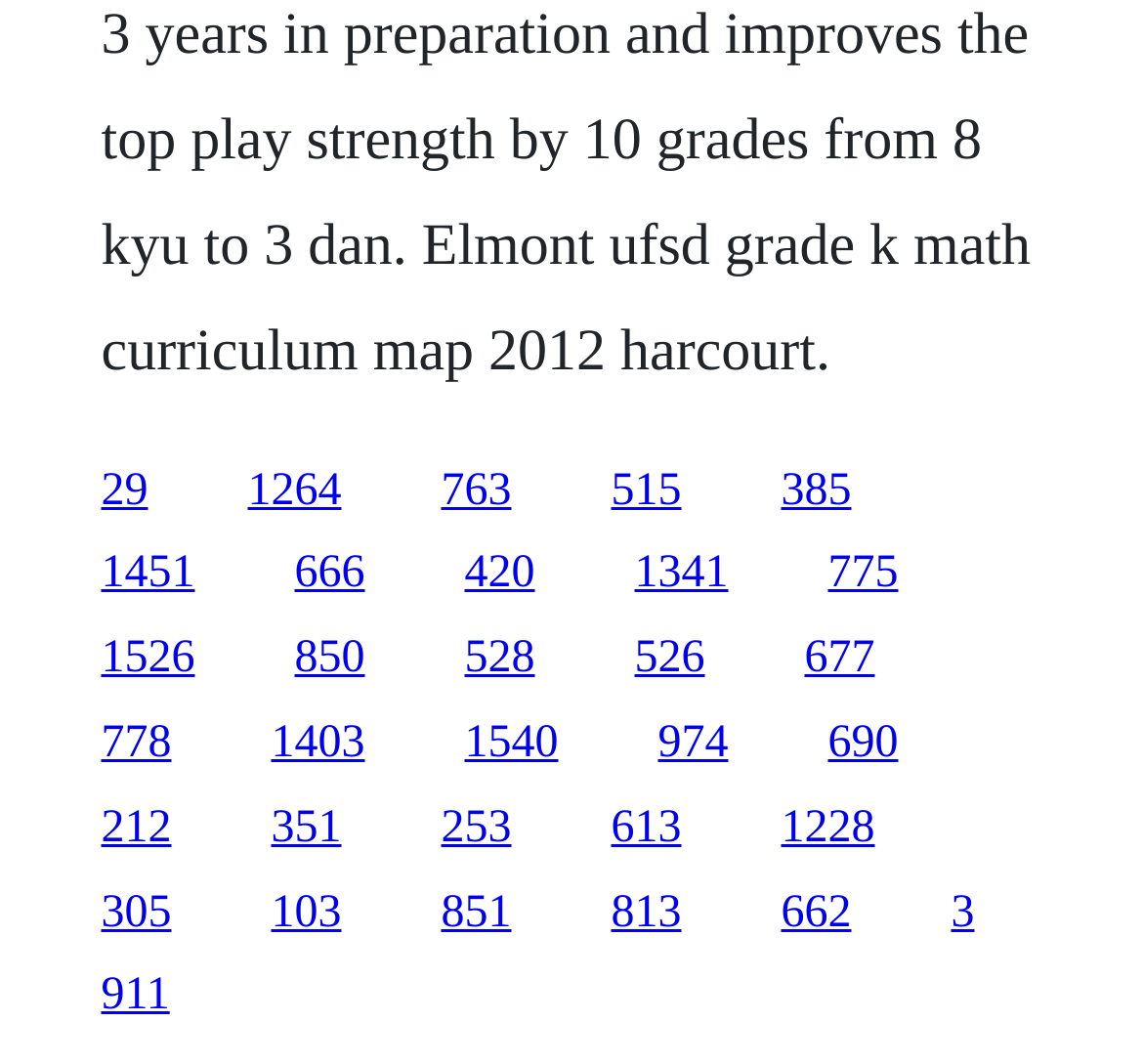Please find the bounding box coordinates of the section that needs to be clicked to achieve this instruction: "explore the fifth link".

[0.683, 0.437, 0.745, 0.484]